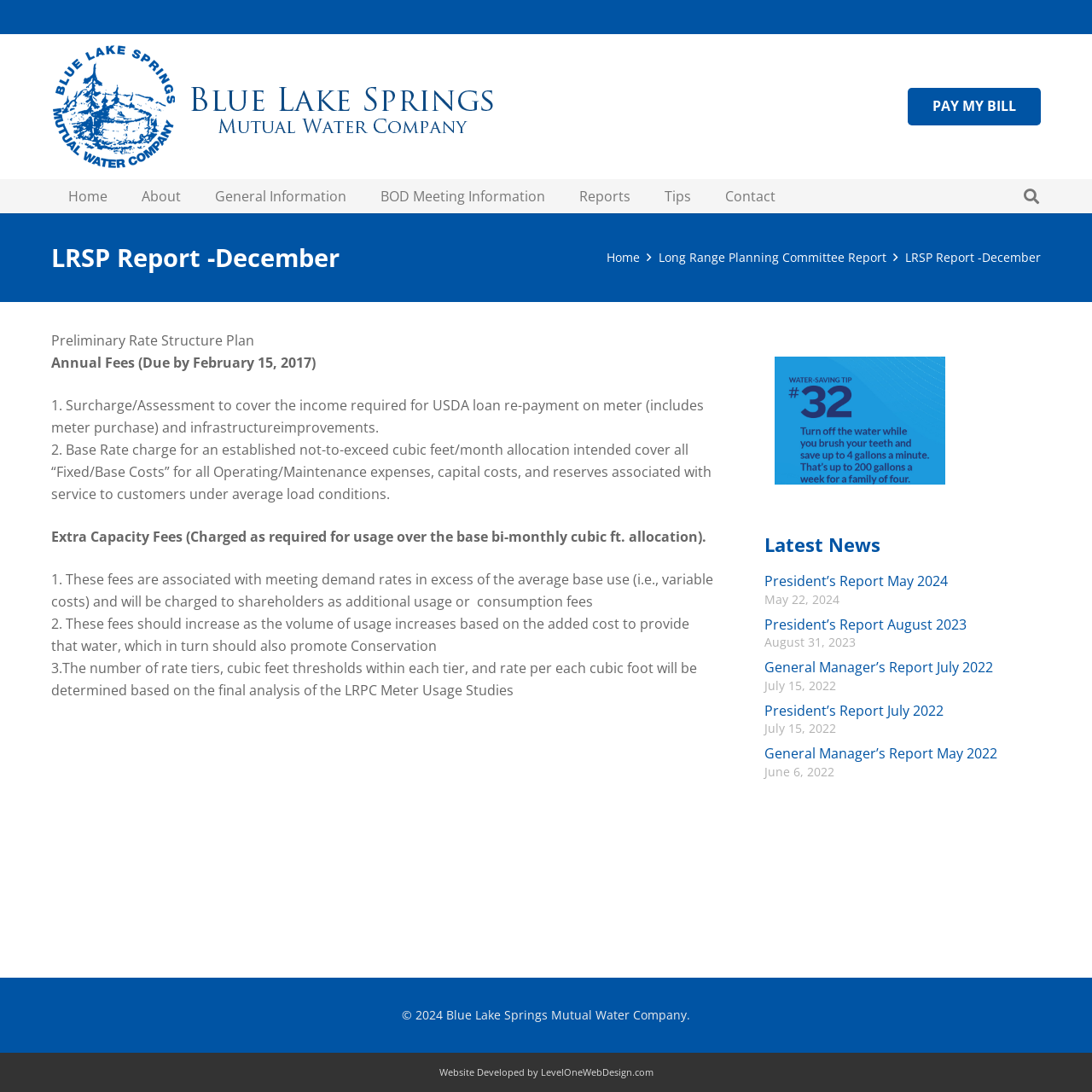Locate the bounding box coordinates of the area where you should click to accomplish the instruction: "read about cooking tips".

None